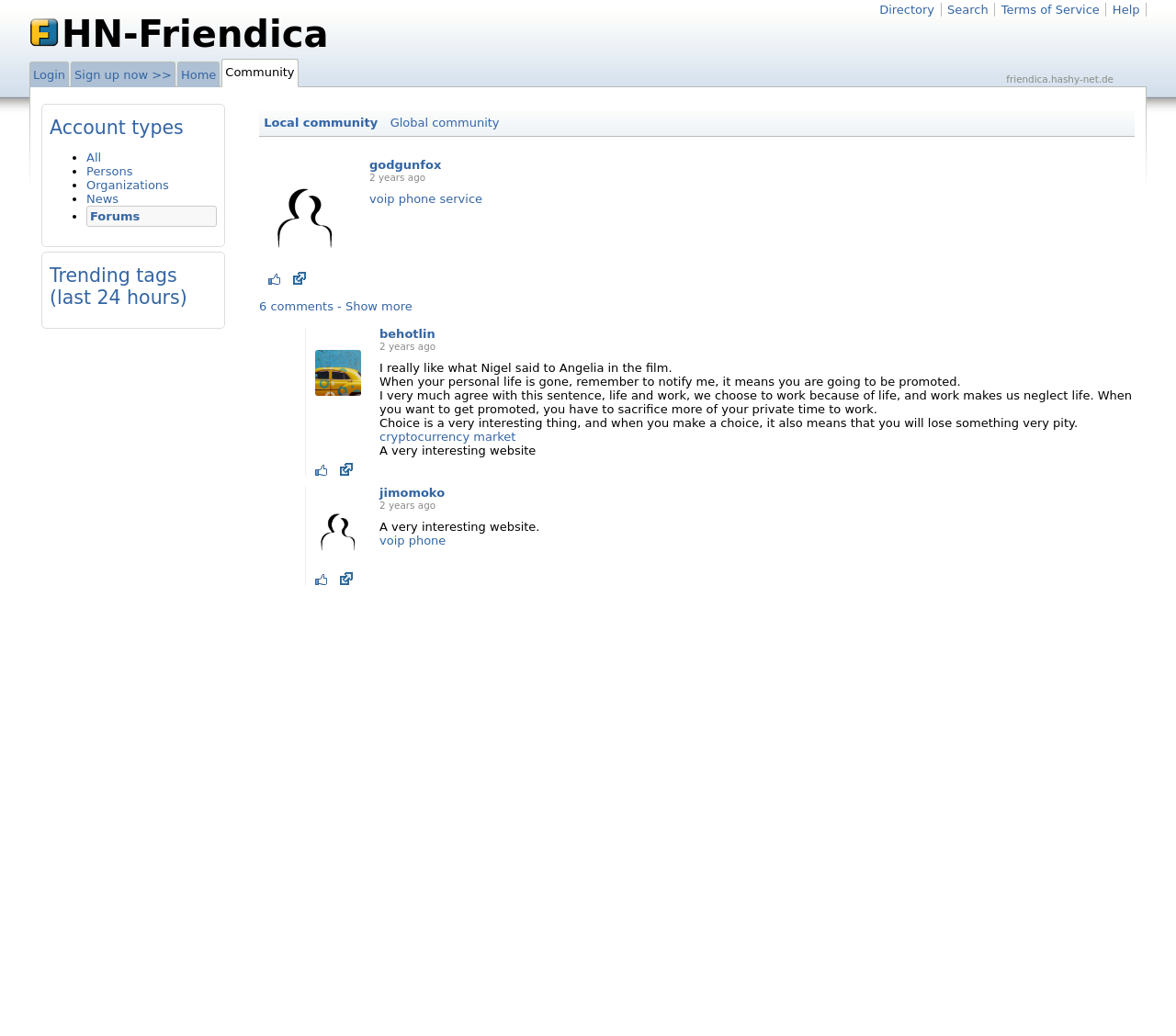Create a detailed narrative describing the layout and content of the webpage.

The webpage is a social network platform called Friendica, with a focus on community building. At the top of the page, there is a logo on the left, followed by a navigation menu with links to "Login", "Sign up now", "Help", "Terms of Service", and "Search". On the right side of the top section, there are links to "Directory" and "Home".

Below the top section, there is a community section with a heading "Account types" and a vertical menu with options "All", "Persons", "Organizations", "News", and "Forums". Next to this menu, there is a section with a heading "Trending tags (last 24 hours)".

Further down the page, there is a horizontal menu bar with links to "Local community" and "Global community". Below this menu bar, there are several posts from users, each with a profile picture, username, and timestamp. The posts include text, links, and images, and some have comments and timestamps indicating when they were posted.

The posts are arranged in a vertical list, with each post taking up a significant amount of space on the page. The content of the posts varies, with some discussing personal life and work, while others share links to websites or discuss topics like cryptocurrency markets. Some posts have images or links to external sources.

At the bottom of the page, there is a content information section, but it does not contain any visible content. Overall, the webpage is a social network platform where users can share posts, engage with each other, and explore different communities and topics.